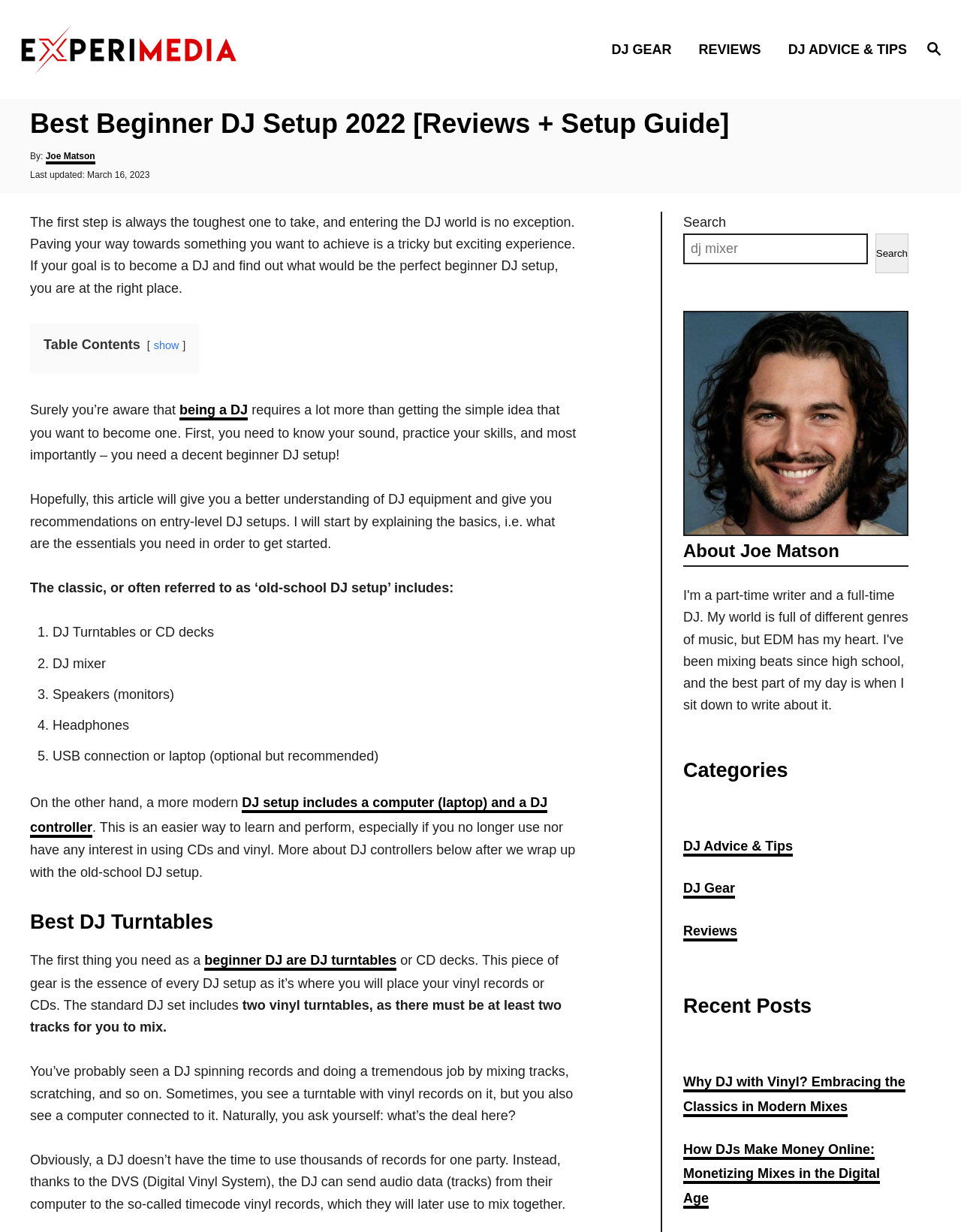Calculate the bounding box coordinates for the UI element based on the following description: "Reviews". Ensure the coordinates are four float numbers between 0 and 1, i.e., [left, top, right, bottom].

[0.711, 0.75, 0.767, 0.764]